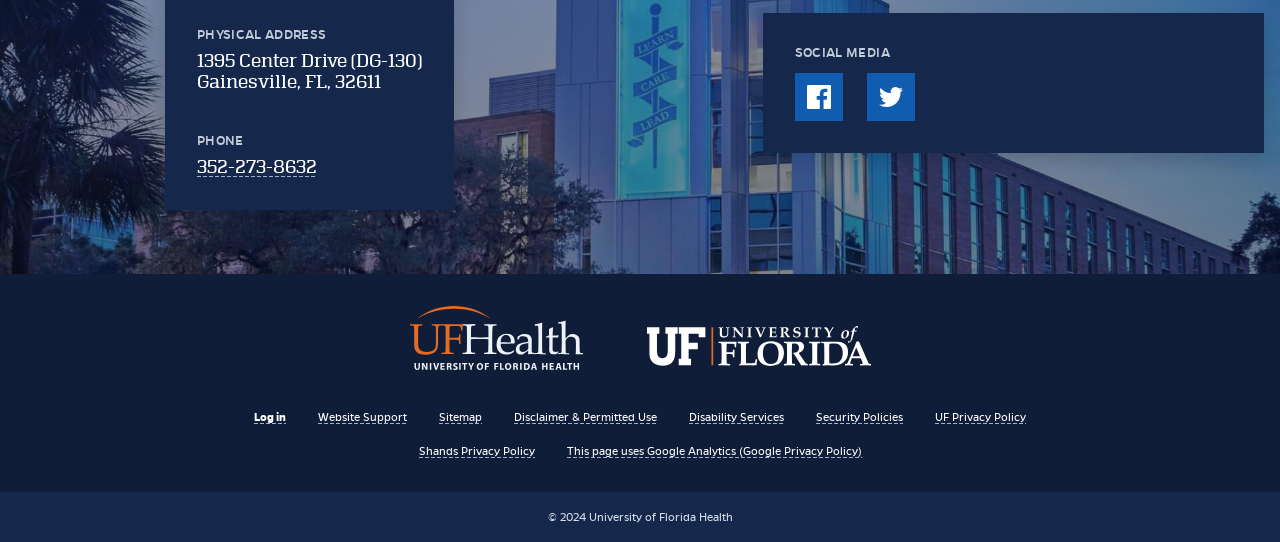What is the phone number of the organization? Examine the screenshot and reply using just one word or a brief phrase.

352-273-8632